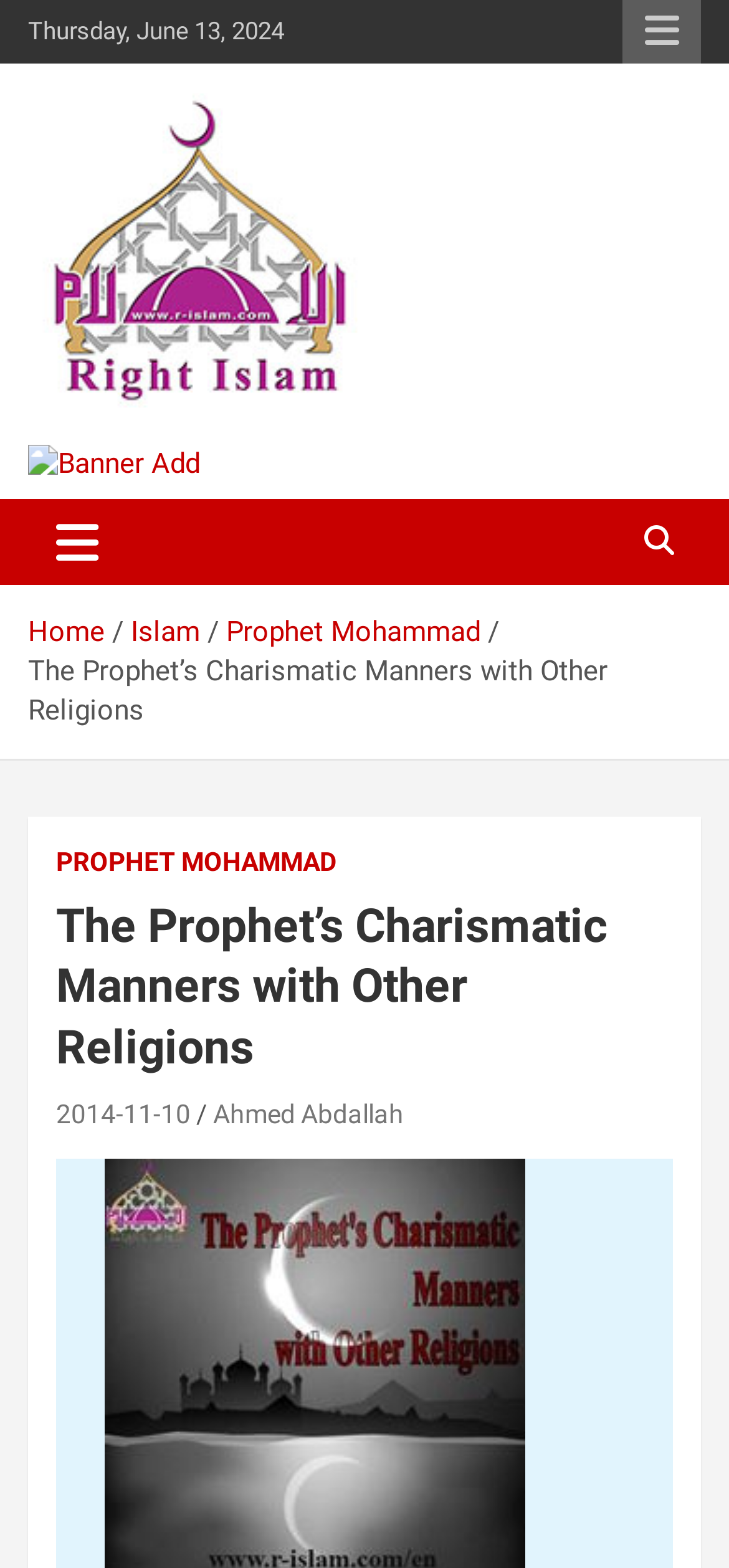Find the bounding box coordinates corresponding to the UI element with the description: "alt="Banner Add"". The coordinates should be formatted as [left, top, right, bottom], with values as floats between 0 and 1.

[0.038, 0.284, 0.274, 0.309]